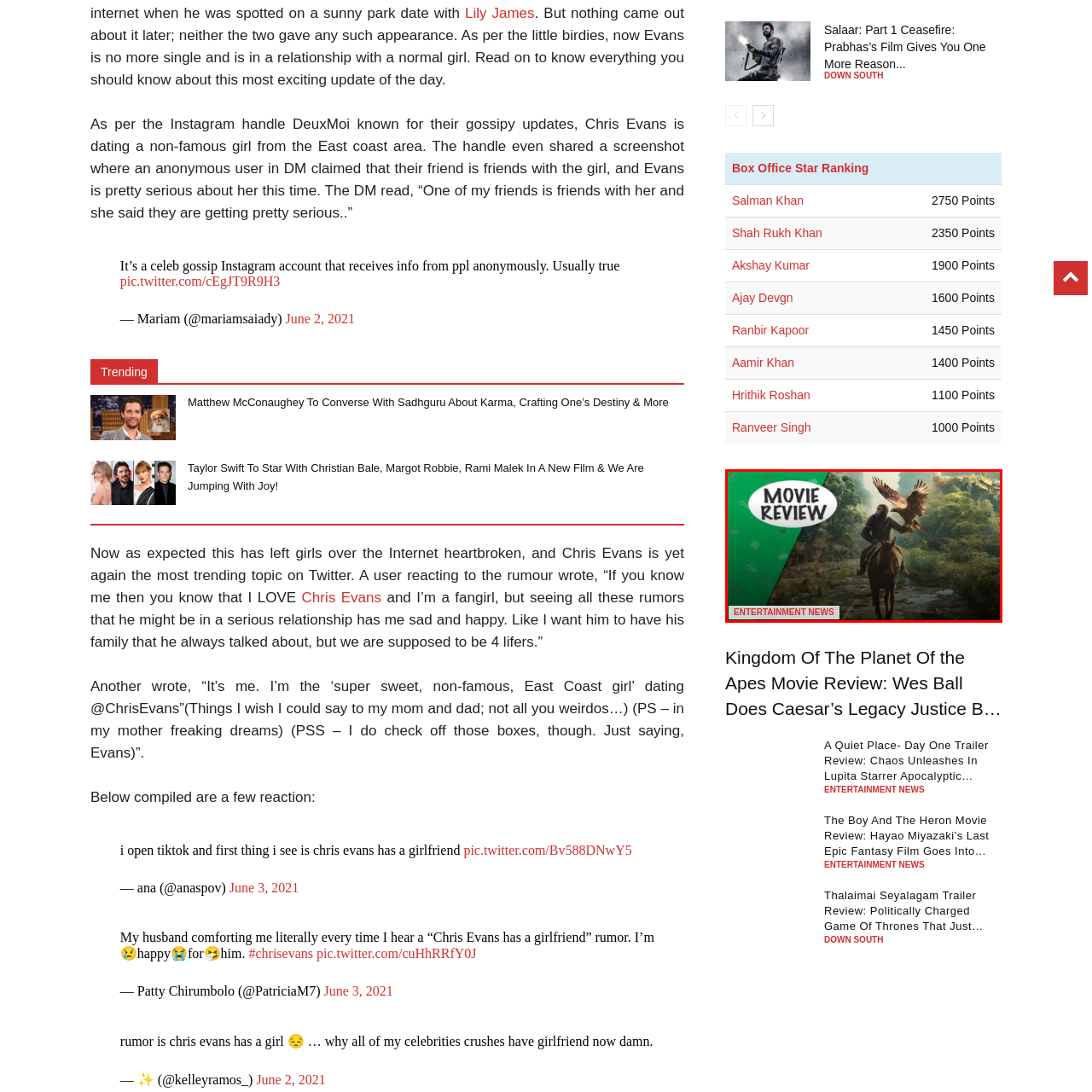What is flying above the central character?
Observe the section of the image outlined in red and answer concisely with a single word or phrase.

an eagle